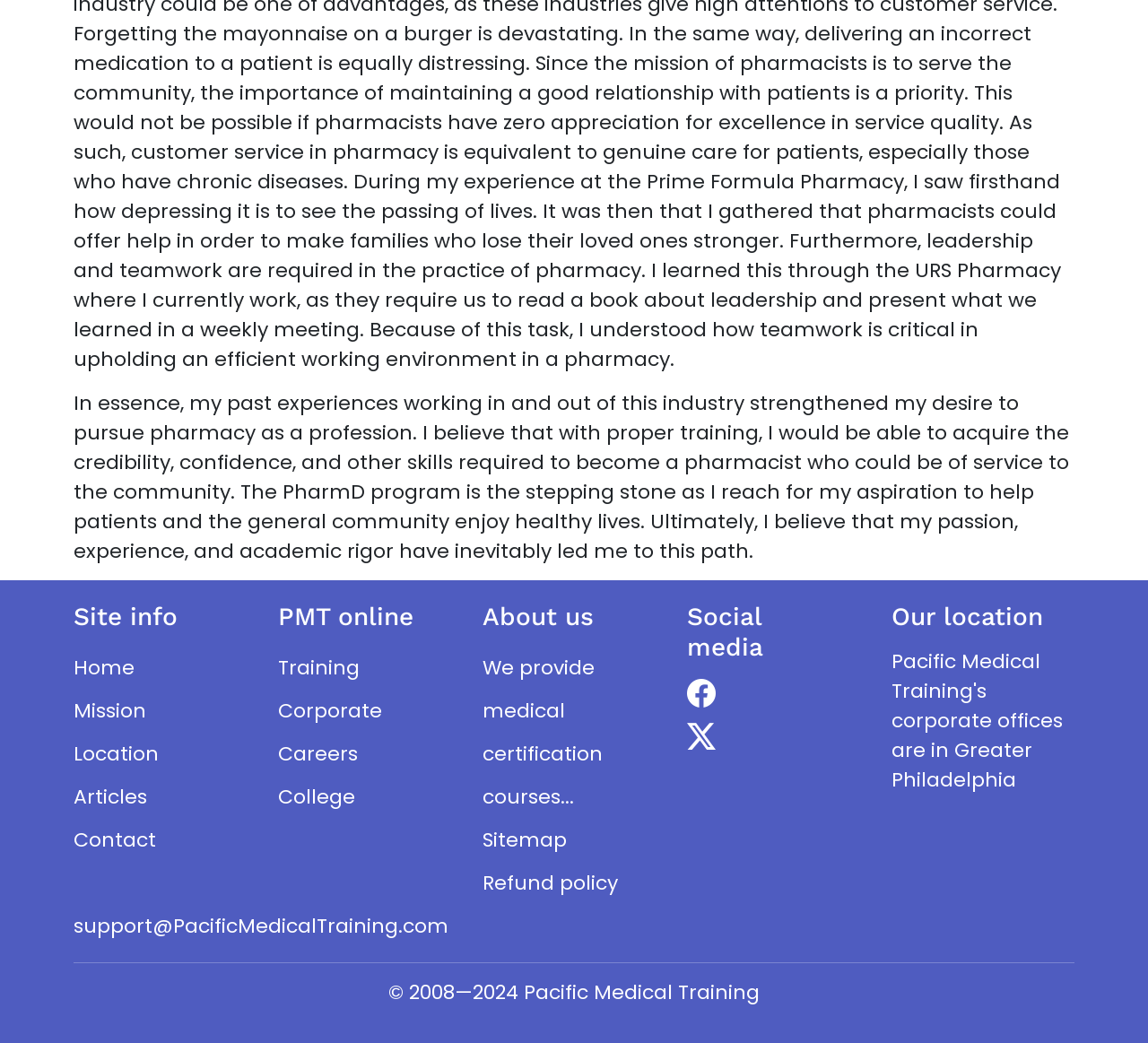Identify the bounding box coordinates for the element that needs to be clicked to fulfill this instruction: "Click the link to the forums". Provide the coordinates in the format of four float numbers between 0 and 1: [left, top, right, bottom].

None